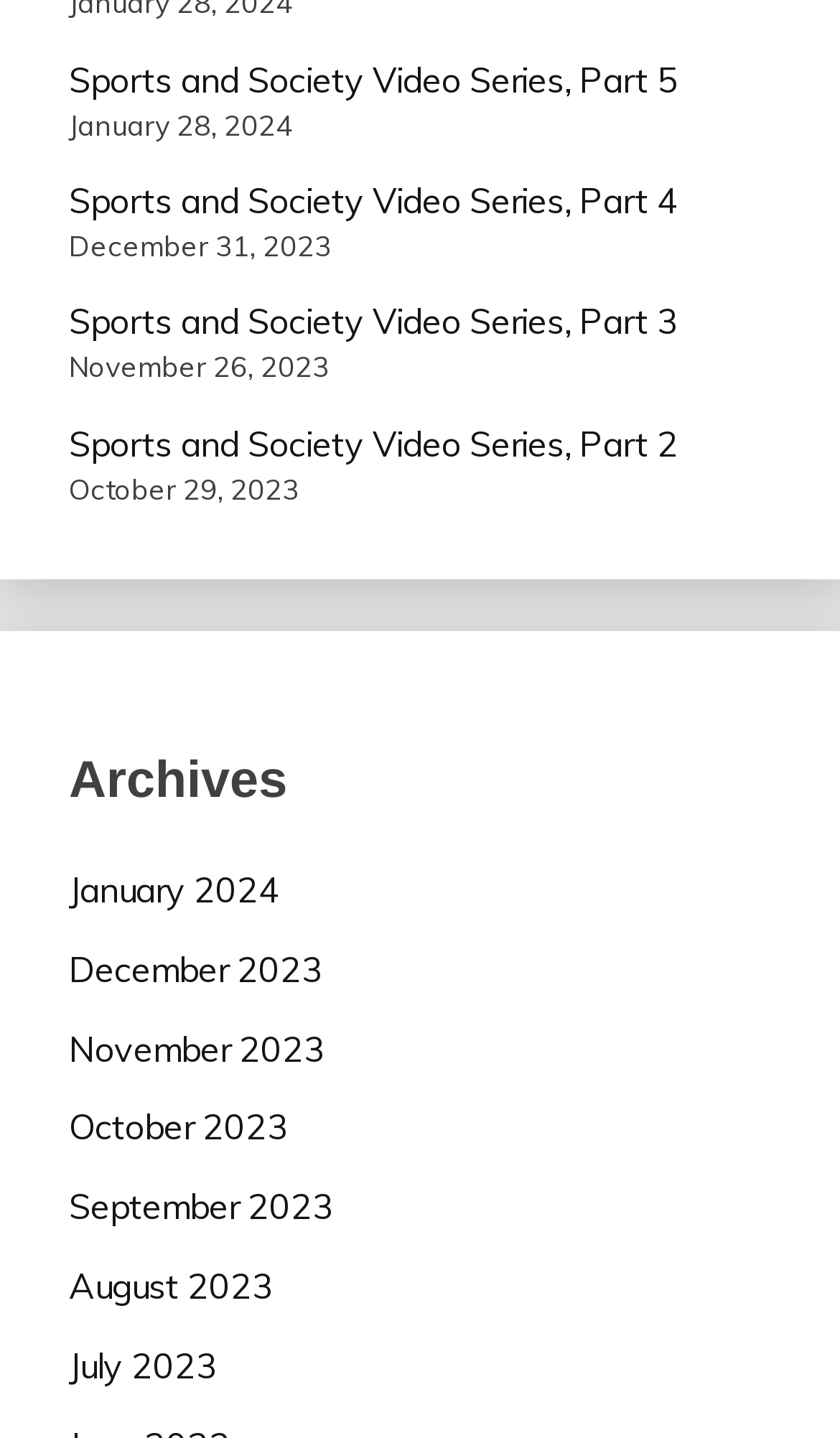Please identify the bounding box coordinates of the region to click in order to complete the given instruction: "view Sports and Society Video Series, Part 4". The coordinates should be four float numbers between 0 and 1, i.e., [left, top, right, bottom].

[0.082, 0.124, 0.808, 0.154]